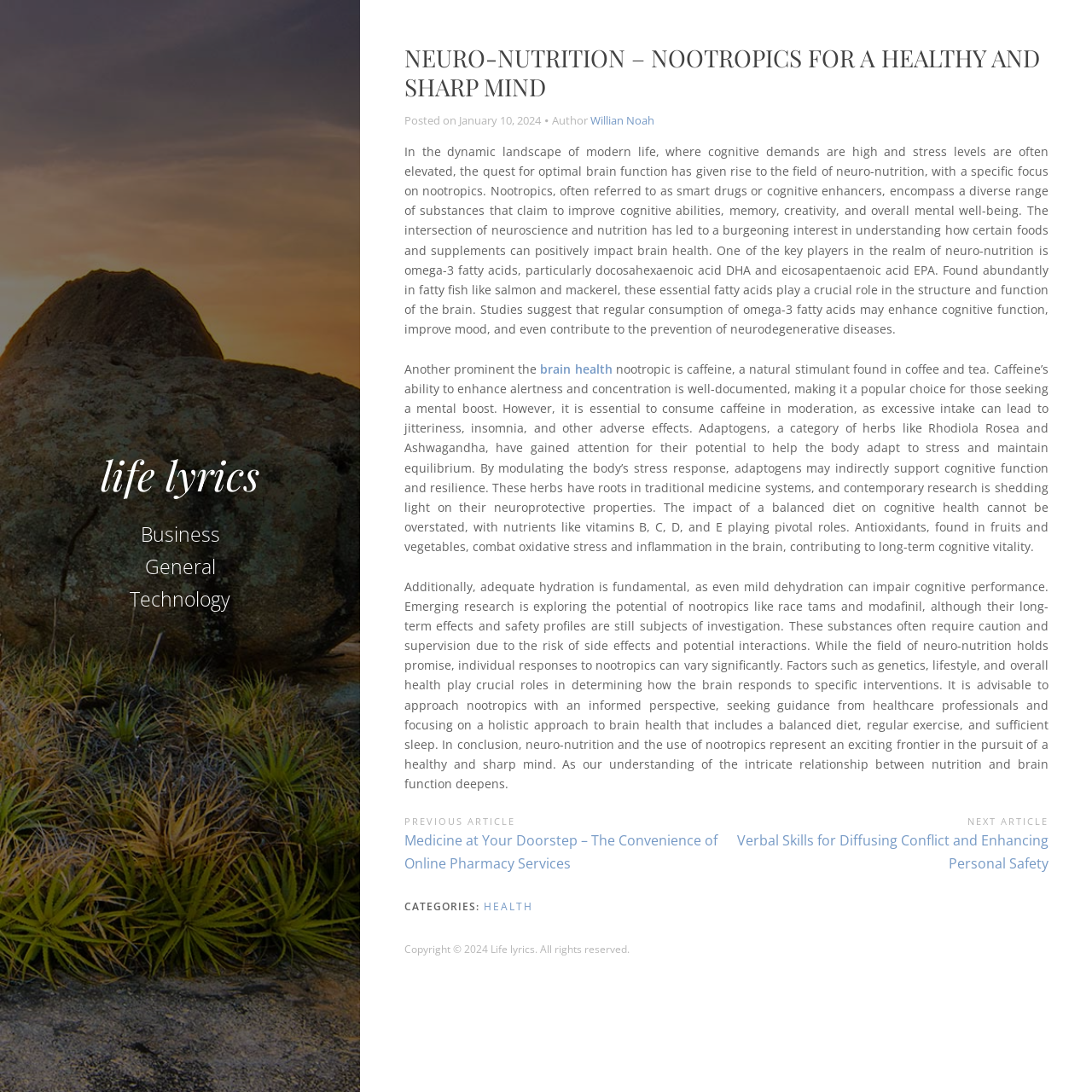Calculate the bounding box coordinates for the UI element based on the following description: "Technology". Ensure the coordinates are four float numbers between 0 and 1, i.e., [left, top, right, bottom].

[0.106, 0.531, 0.224, 0.566]